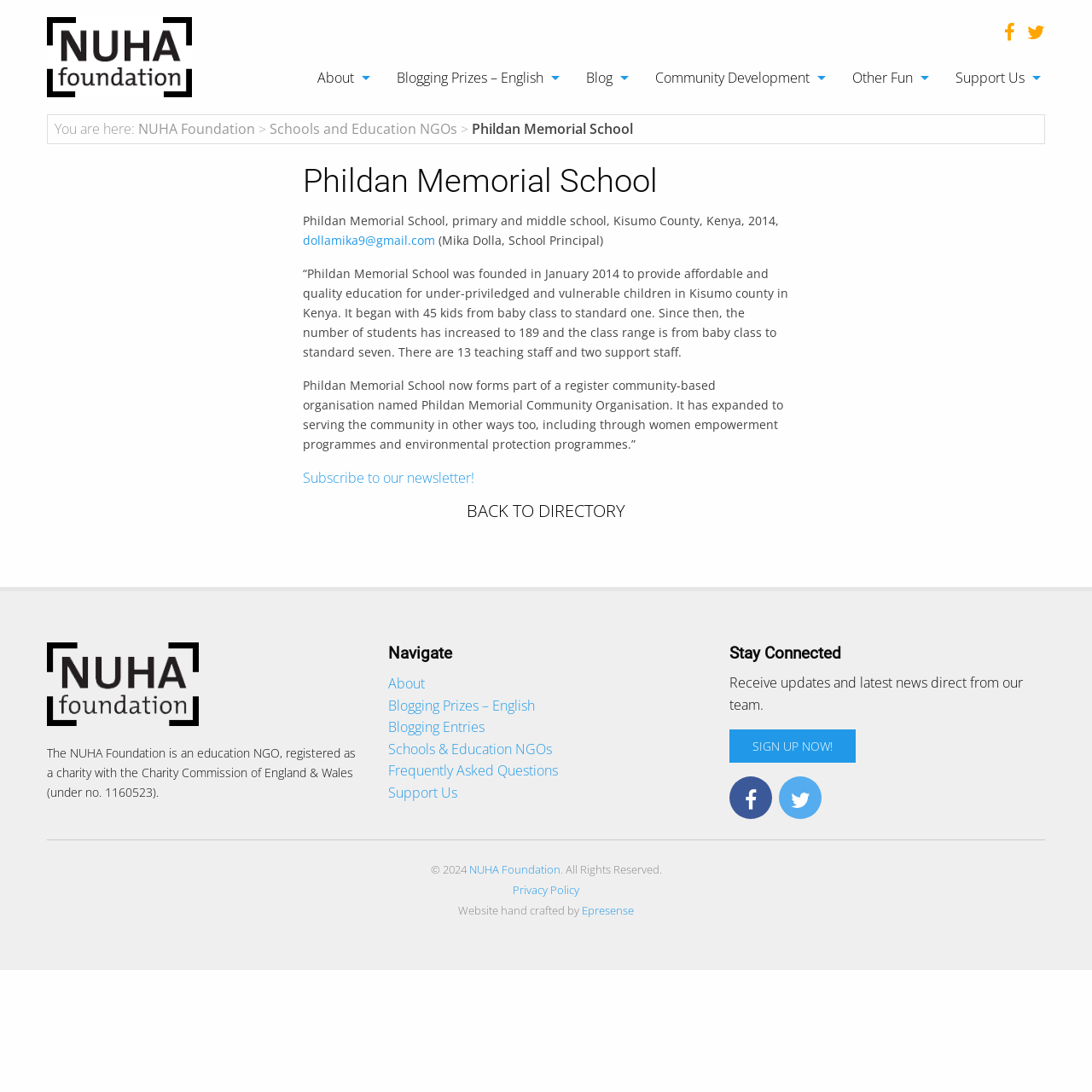Select the bounding box coordinates of the element I need to click to carry out the following instruction: "Read the book review of 'The Snow Baby'".

None